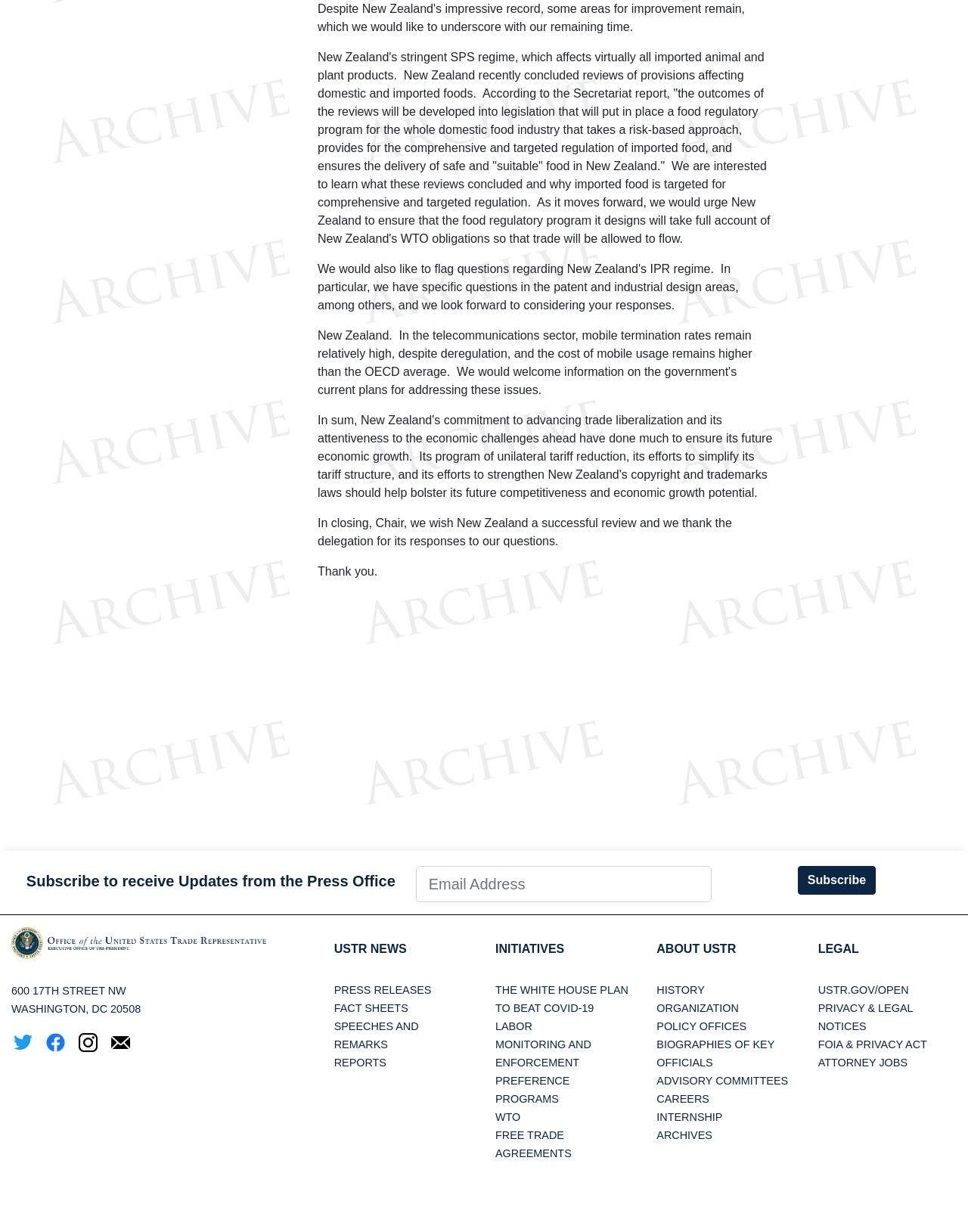What is the name of the organization represented on this website?
Refer to the screenshot and answer in one word or phrase.

United States Trade Representative